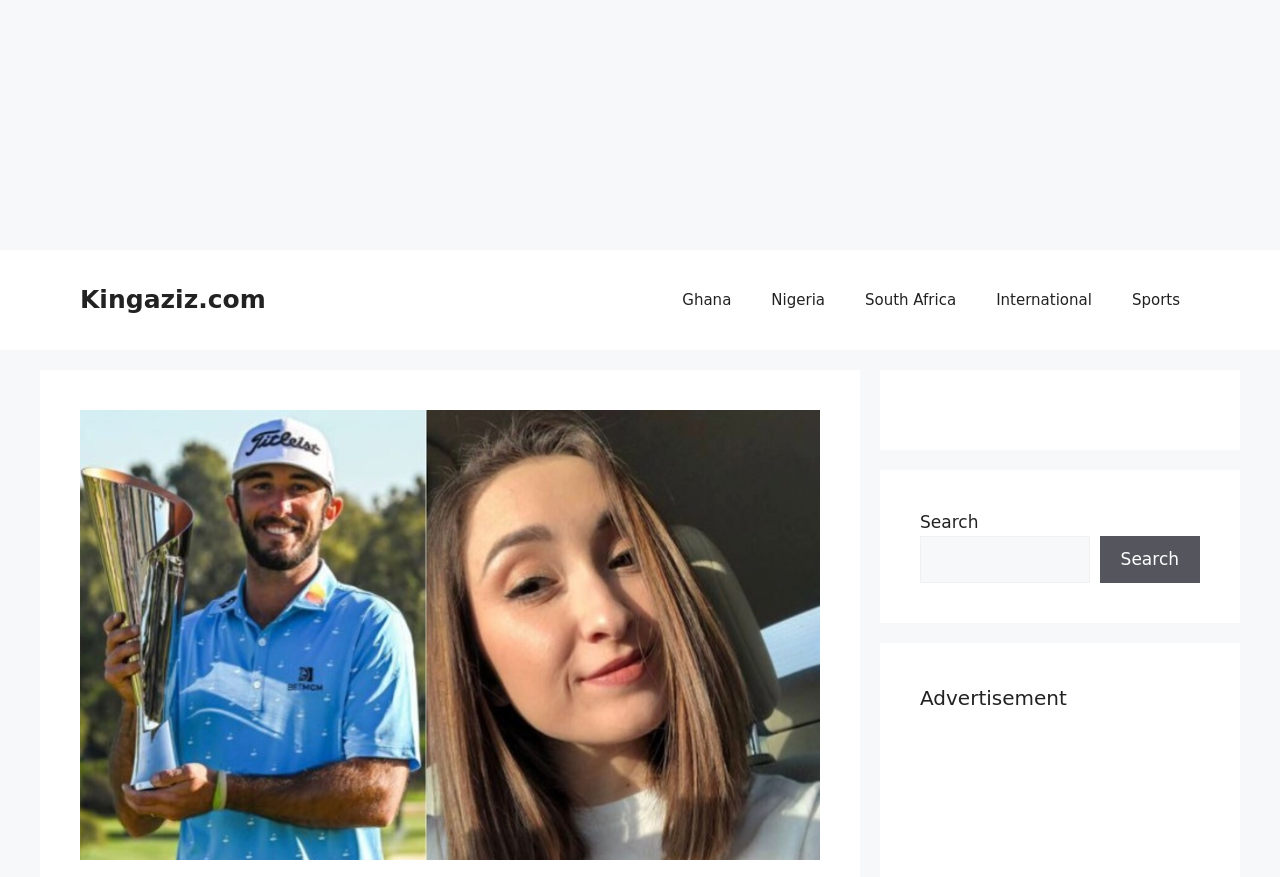Can you look at the image and give a comprehensive answer to the question:
What is the name of Max Homa's sister?

The answer can be found by looking at the image description 'Max Homa and Maddie Homa' which suggests that Maddie Homa is Max Homa's sister.